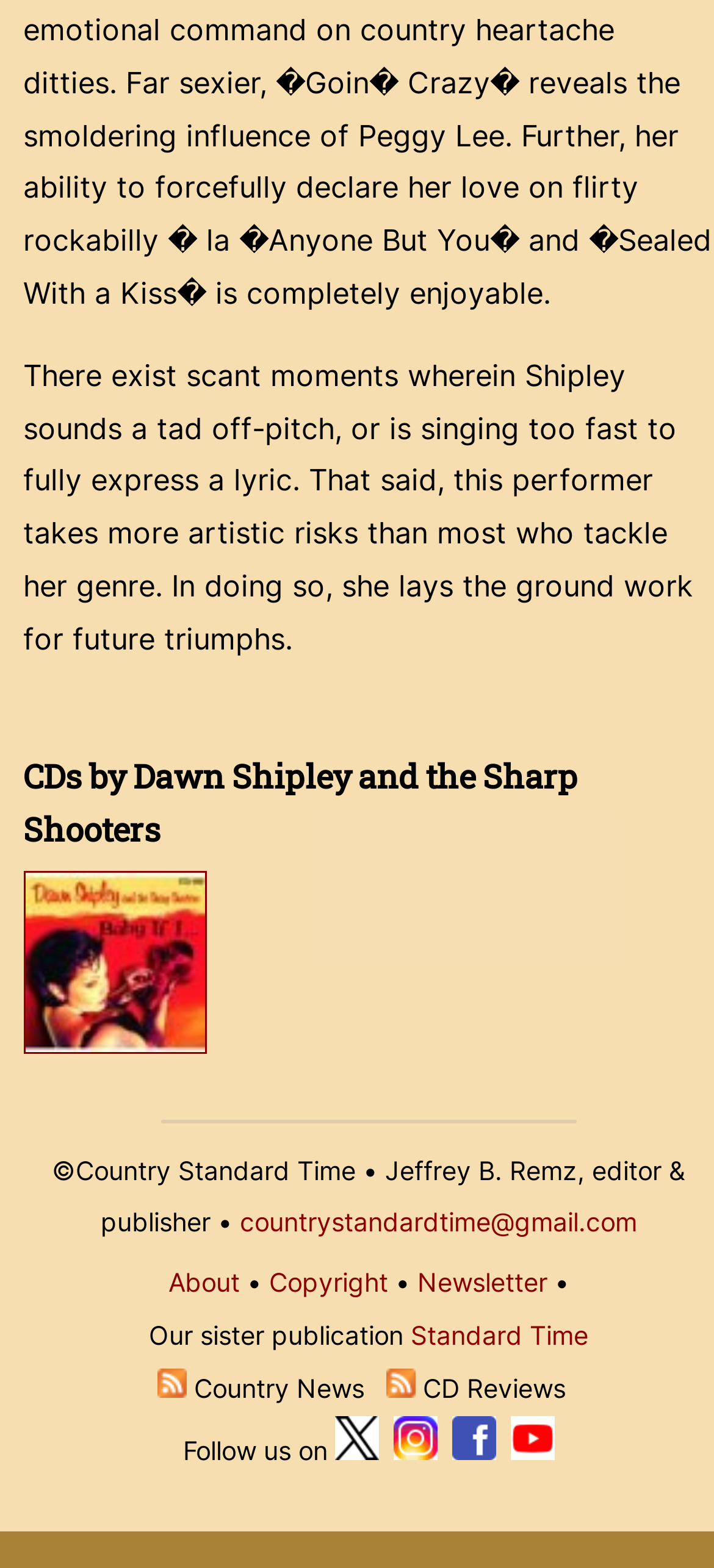Determine the bounding box coordinates of the target area to click to execute the following instruction: "View CDs by Dawn Shipley and the Sharp Shooters."

[0.033, 0.479, 1.0, 0.546]